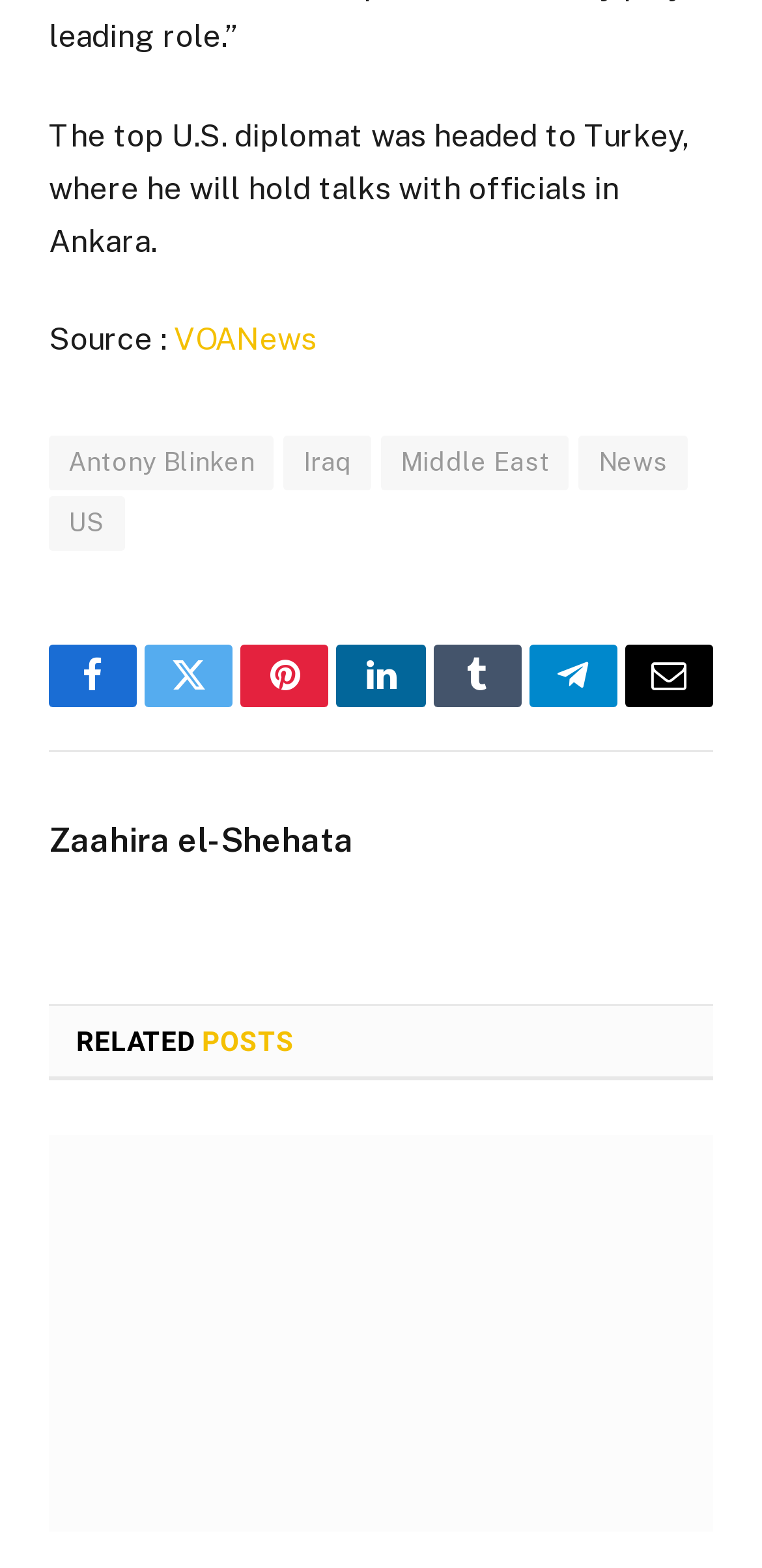Determine the bounding box coordinates of the section I need to click to execute the following instruction: "Share on Facebook". Provide the coordinates as four float numbers between 0 and 1, i.e., [left, top, right, bottom].

[0.064, 0.411, 0.18, 0.451]